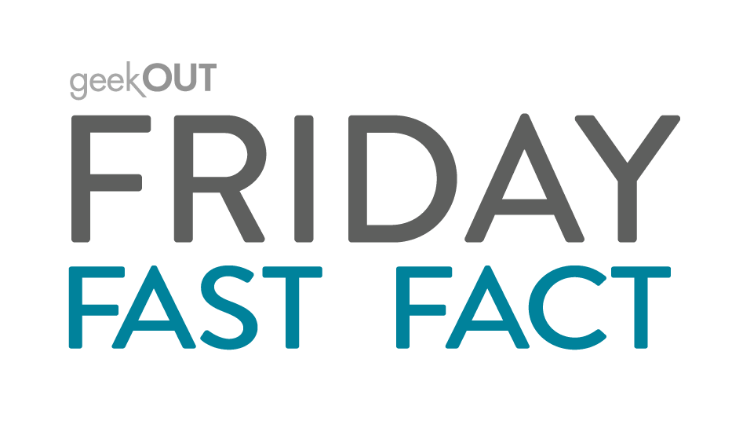Explain what is happening in the image with as much detail as possible.

The image features a vibrant graphic for a "Friday Fast Fact." It prominently displays the word "FRIDAY" in bold, modern typography, colored in a dark gray, while "FAST FACT" is featured below in an eye-catching teal hue. Additionally, the word "geekOUT" is elegantly positioned in smaller text above "FRIDAY," adding a contemporary touch to the design. This graphic serves as a visual introduction to historical insights shared on the Geopath Blog, specifically highlighting significant events that occurred on August 21st.